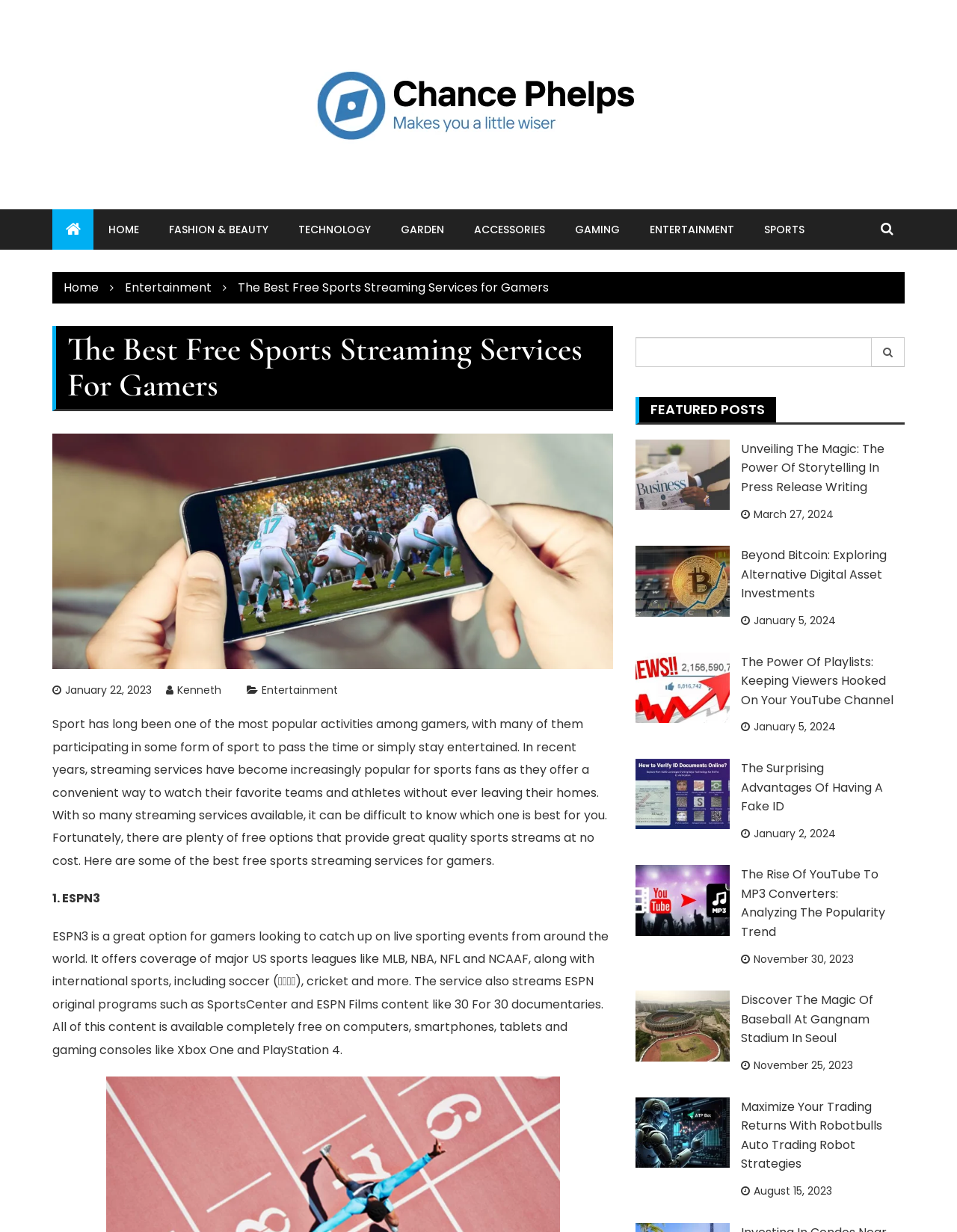Using the webpage screenshot, locate the HTML element that fits the following description and provide its bounding box: "parent_node: Search for: name="s"".

[0.664, 0.274, 0.911, 0.298]